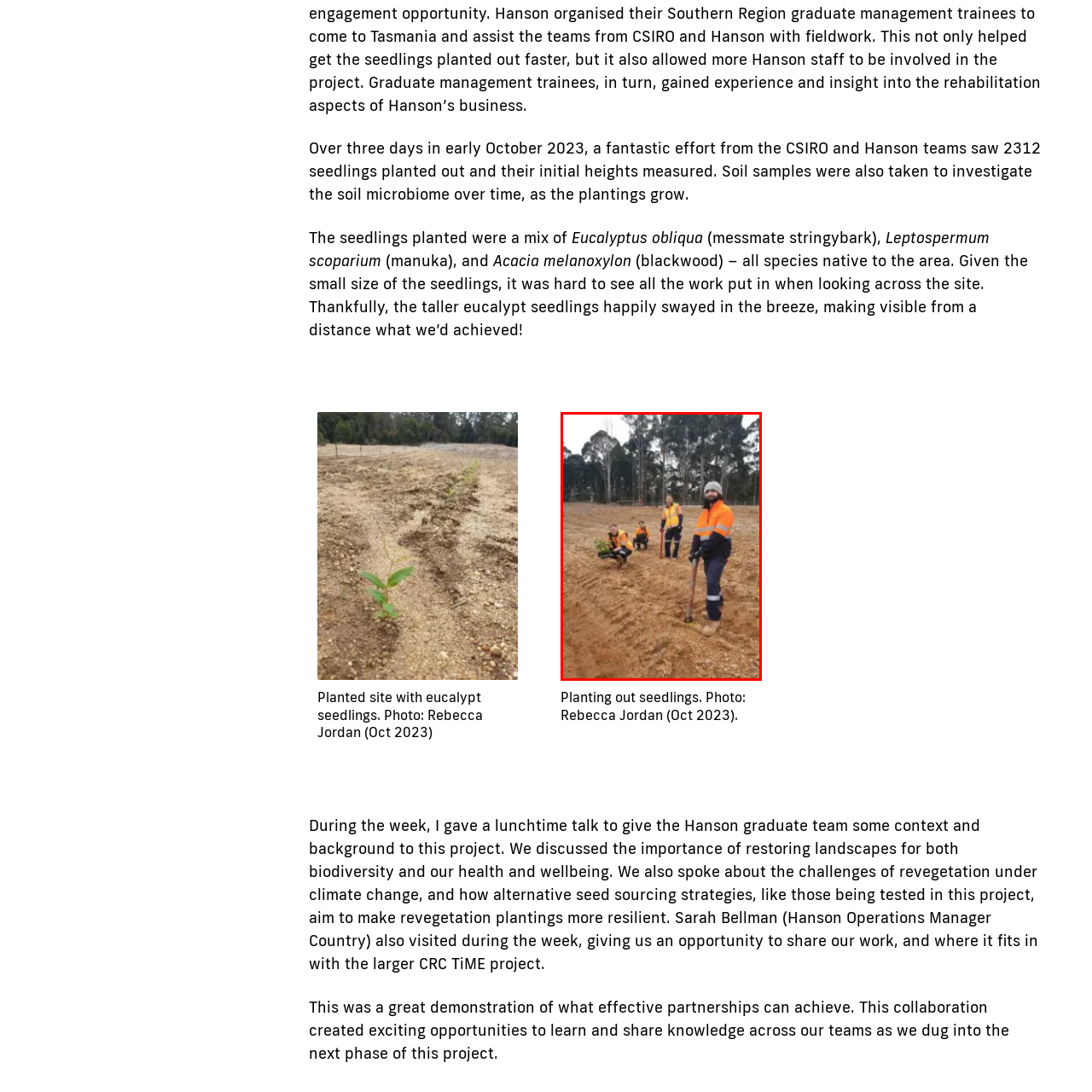What is the purpose of taking soil samples?
Take a look at the image highlighted by the red bounding box and provide a detailed answer to the question.

According to the caption, the soil samples taken during the event will help monitor the soil microbiome as the seedlings grow, indicating that the purpose of taking soil samples is to track the changes in the soil microbiome over time.